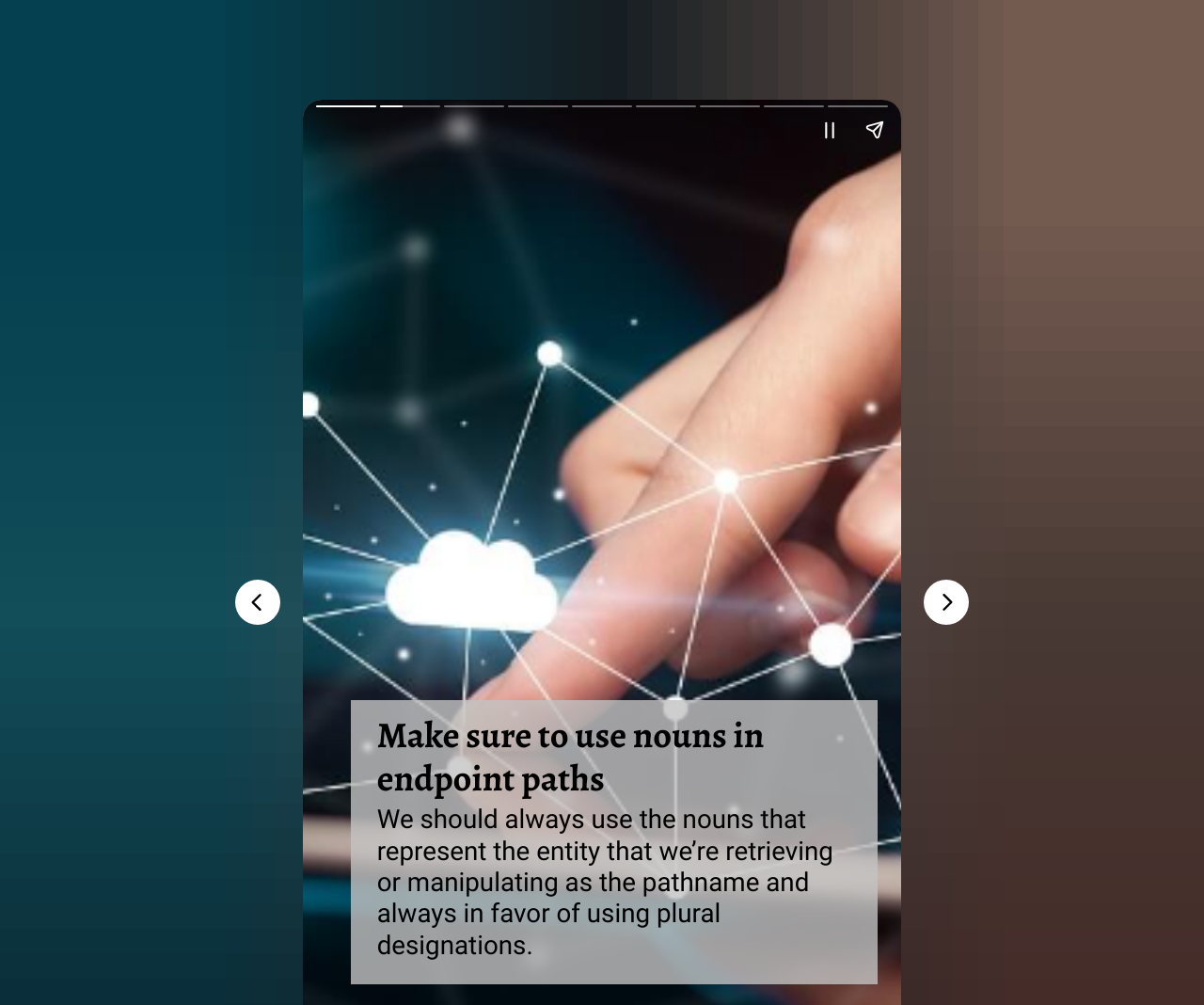Offer an extensive depiction of the webpage and its key elements.

The webpage is about REST API design, specifically providing fundamental tips for designing REST APIs. 

At the top, there is a heading that reads "Top 8 Fundamental Tips on REST API Design - CodeAvail". 

Below the heading, there is a section with a heading that says "Make sure to use nouns in endpoint paths". This heading is positioned roughly in the middle of the page, horizontally. 

Directly below the heading, there is a paragraph of text that explains the importance of using nouns in endpoint paths. This text is also positioned roughly in the middle of the page, horizontally, and takes up about a quarter of the page's height.

On the top left of the page, there is a small section with two buttons, "Pause story" and "Share story", positioned side by side. 

At the bottom of the page, there are two buttons, "Previous page" and "Next page", positioned on the left and right sides, respectively. 

There are also two small, empty sections on the page, one on the top right and one on the bottom left, which do not contain any text or buttons.